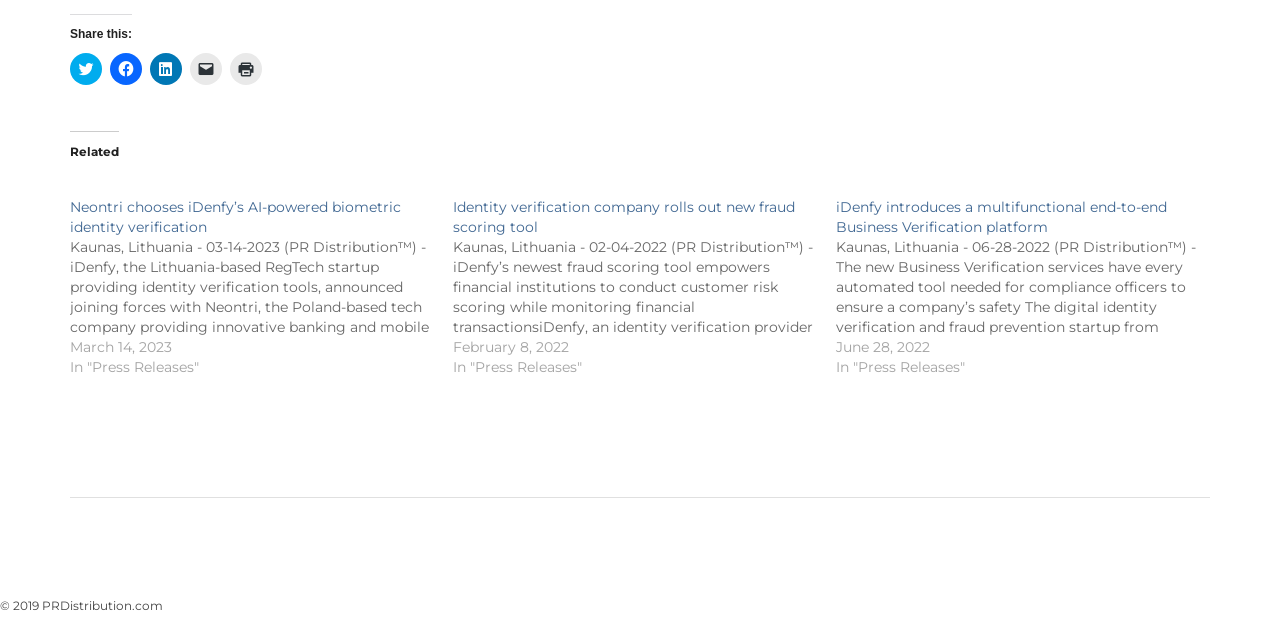Please locate the bounding box coordinates of the element's region that needs to be clicked to follow the instruction: "Share on Facebook". The bounding box coordinates should be provided as four float numbers between 0 and 1, i.e., [left, top, right, bottom].

[0.086, 0.086, 0.111, 0.138]